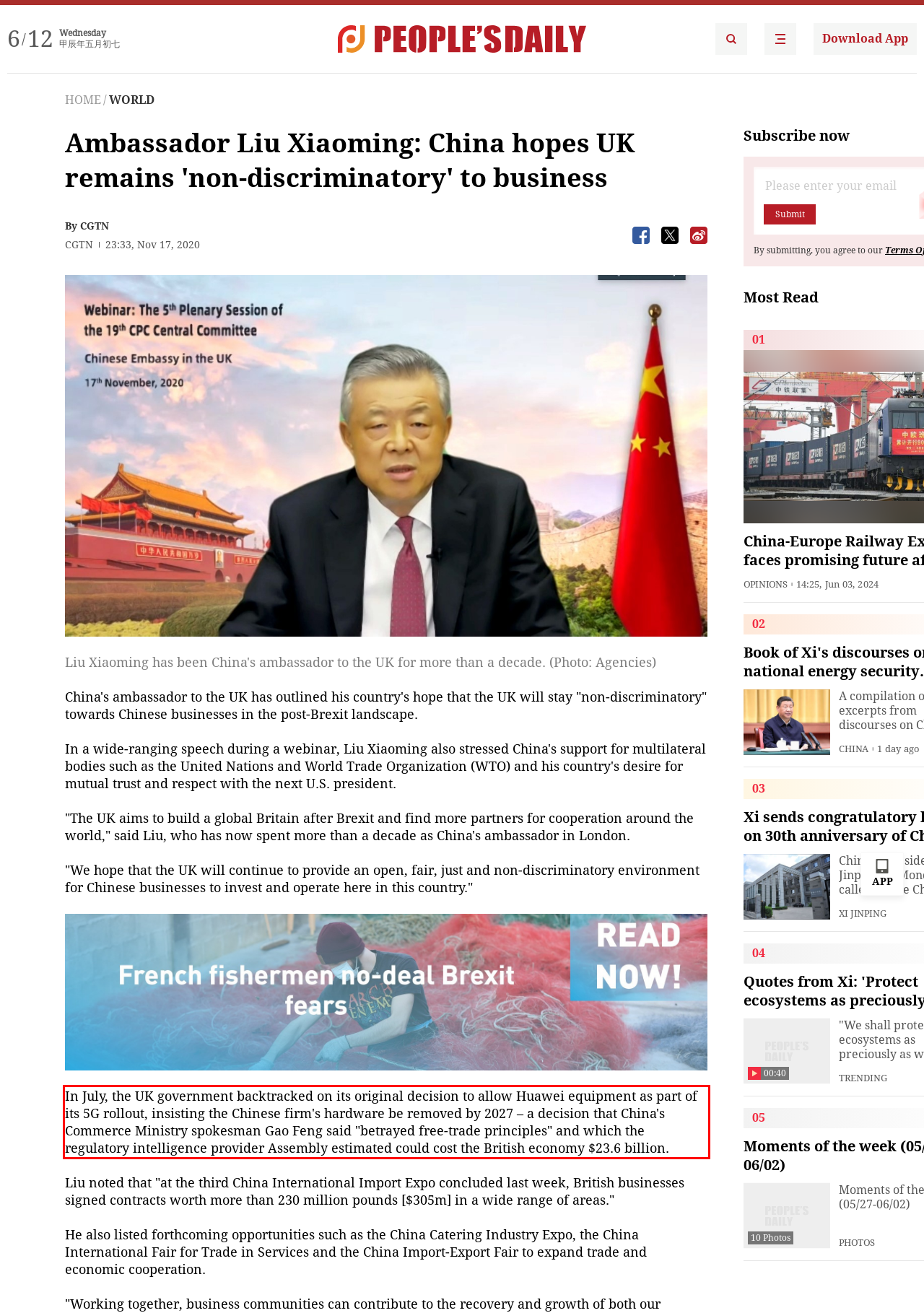You are given a screenshot of a webpage with a UI element highlighted by a red bounding box. Please perform OCR on the text content within this red bounding box.

In July, the UK government backtracked on its original decision to allow Huawei equipment as part of its 5G rollout, insisting the Chinese firm's hardware be removed by 2027 – a decision that China's Commerce Ministry spokesman Gao Feng said "betrayed free-trade principles" and which the regulatory intelligence provider Assembly estimated could cost the British economy $23.6 billion.